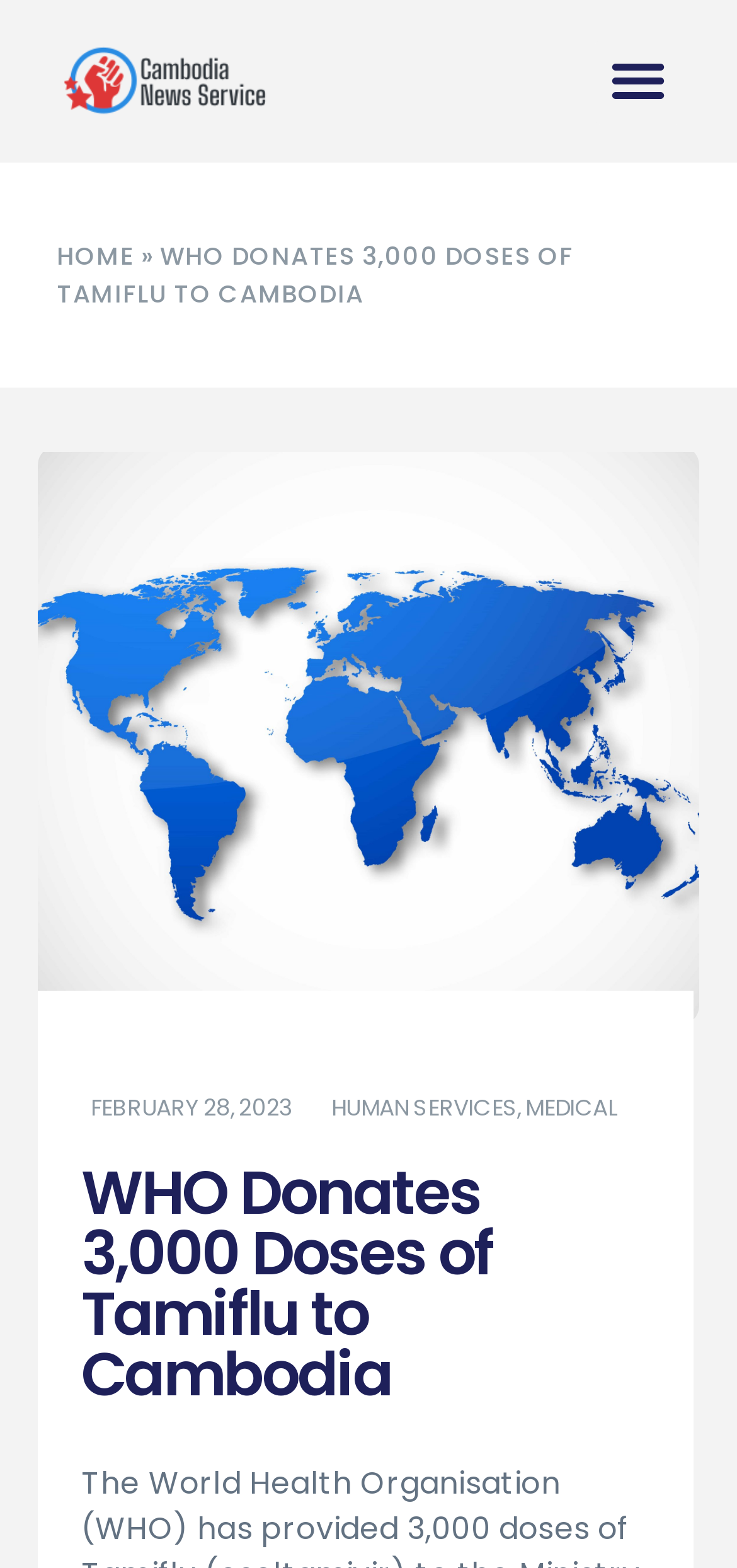Answer the following query concisely with a single word or phrase:
What is the name of the organization donating Tamiflu?

WHO